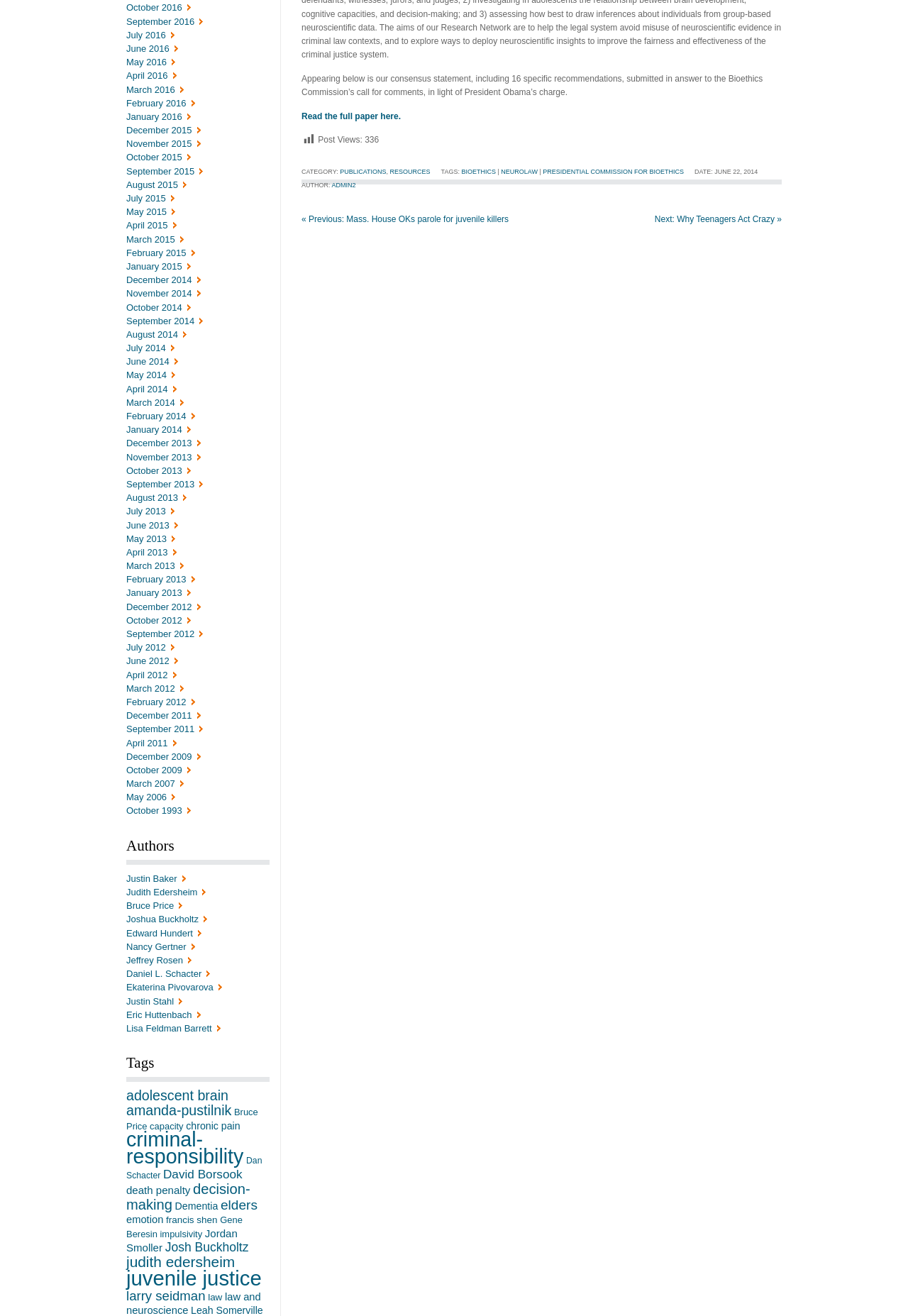Specify the bounding box coordinates of the element's region that should be clicked to achieve the following instruction: "View resources". The bounding box coordinates consist of four float numbers between 0 and 1, in the format [left, top, right, bottom].

[0.429, 0.128, 0.474, 0.133]